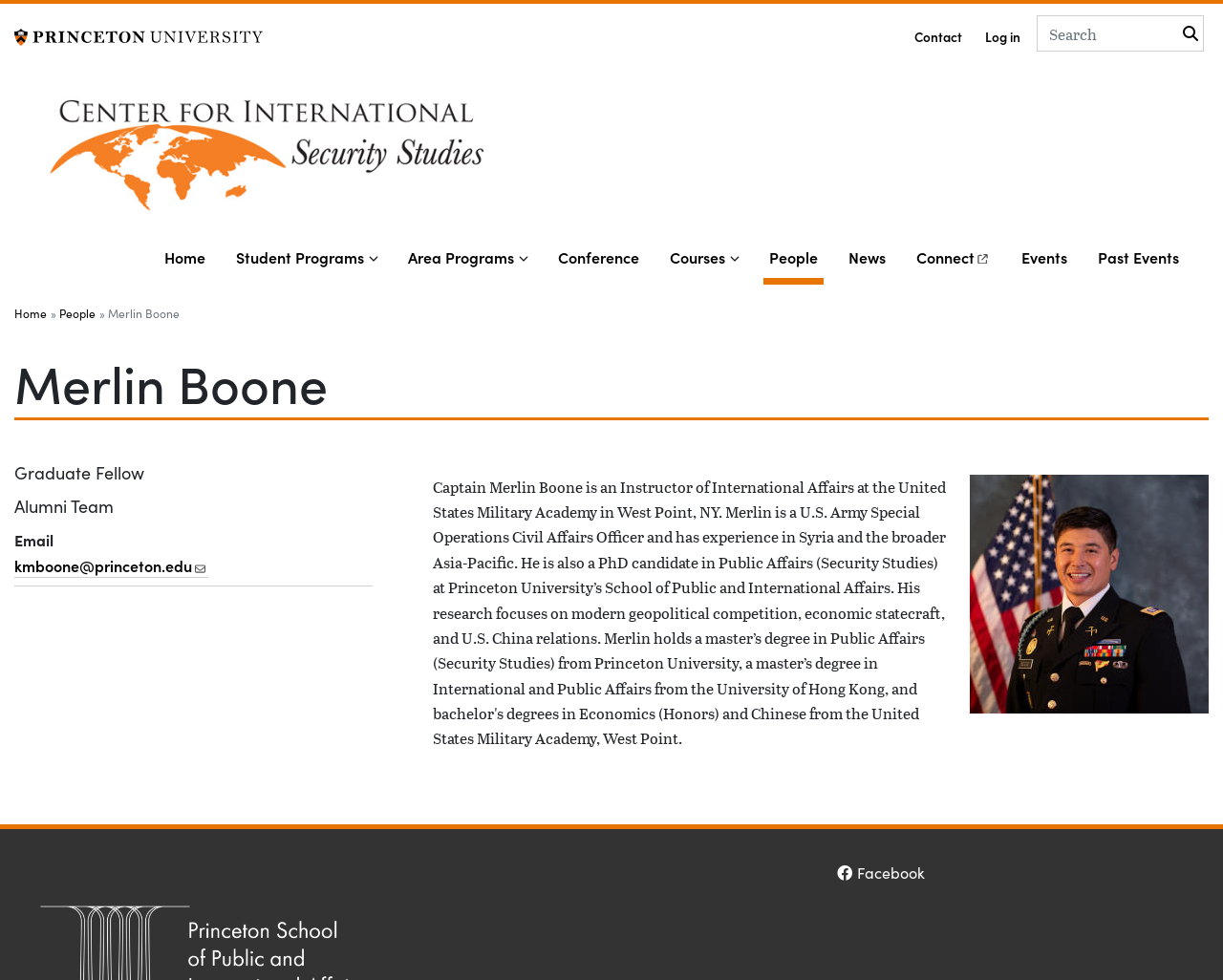Provide the bounding box coordinates of the UI element that matches the description: "parent_node: Search name="keys" placeholder="Search"".

[0.848, 0.016, 0.984, 0.053]